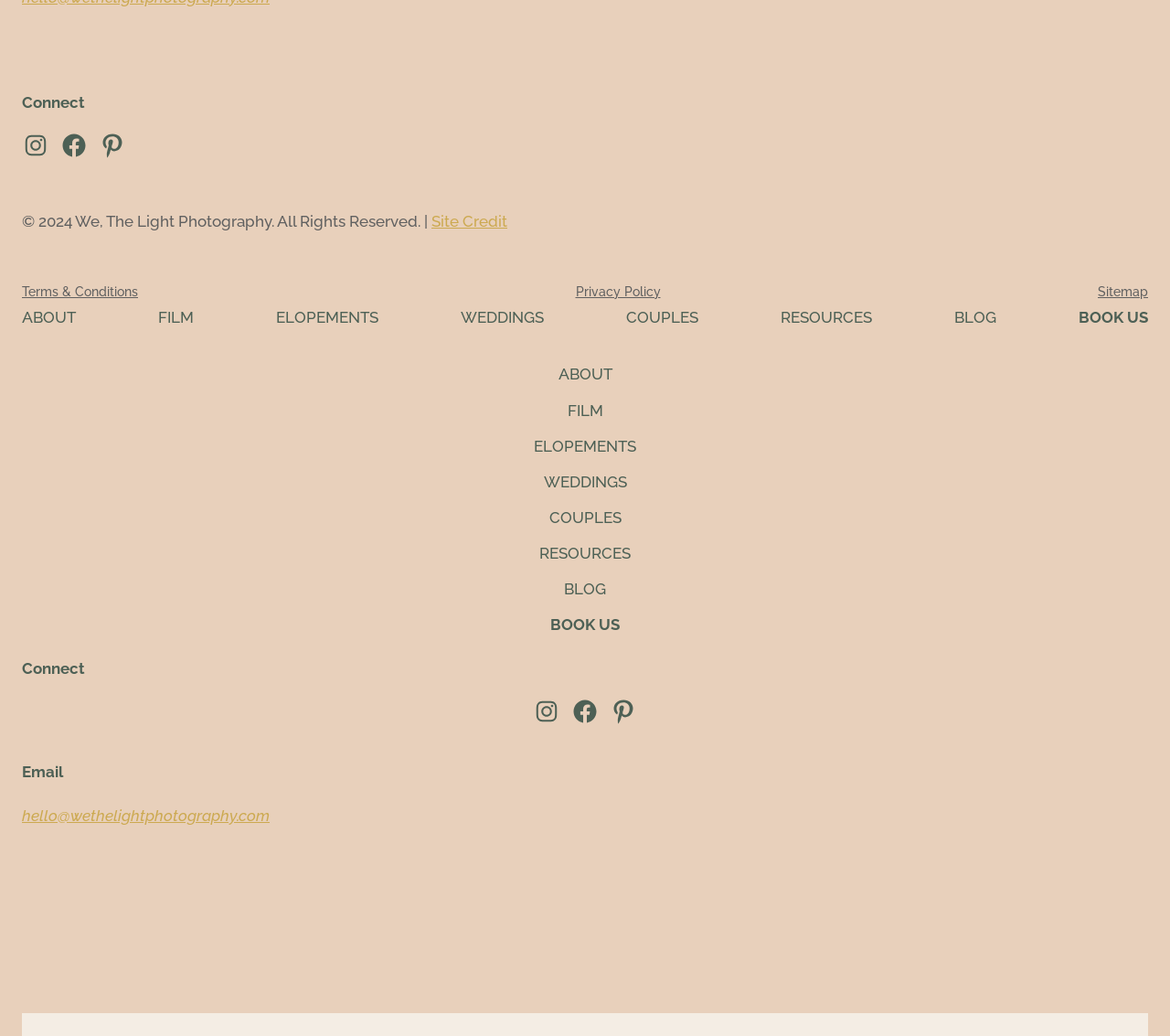What is the copyright year mentioned in the footer section?
Please provide a comprehensive and detailed answer to the question.

I found the copyright information in the footer section, which mentions '© 2024 We, The Light Photography. All Rights Reserved.', and extracted the year 2024 from it.